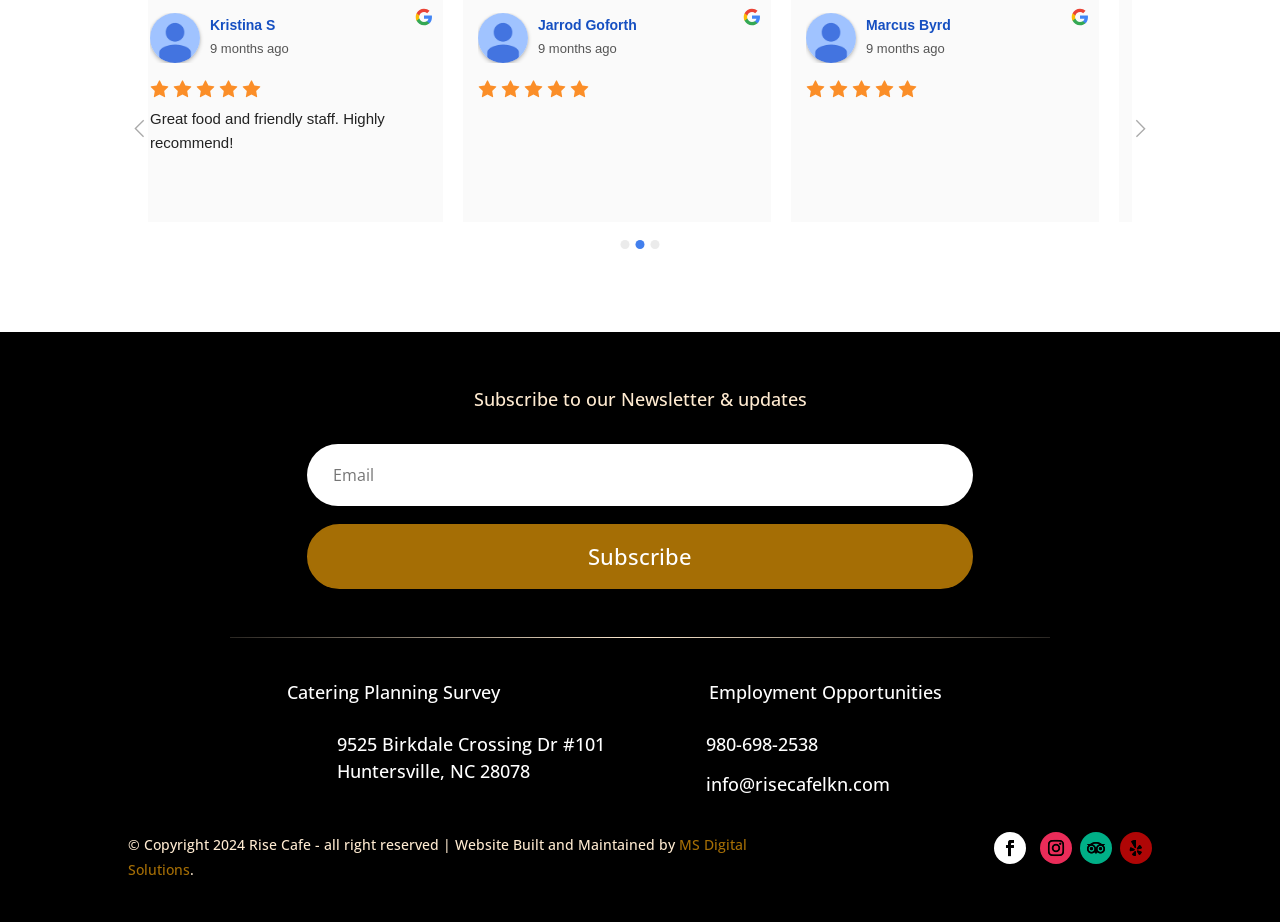Determine the bounding box coordinates of the element's region needed to click to follow the instruction: "Click on Kristina S' profile". Provide these coordinates as four float numbers between 0 and 1, formatted as [left, top, right, bottom].

[0.124, 0.018, 0.18, 0.035]